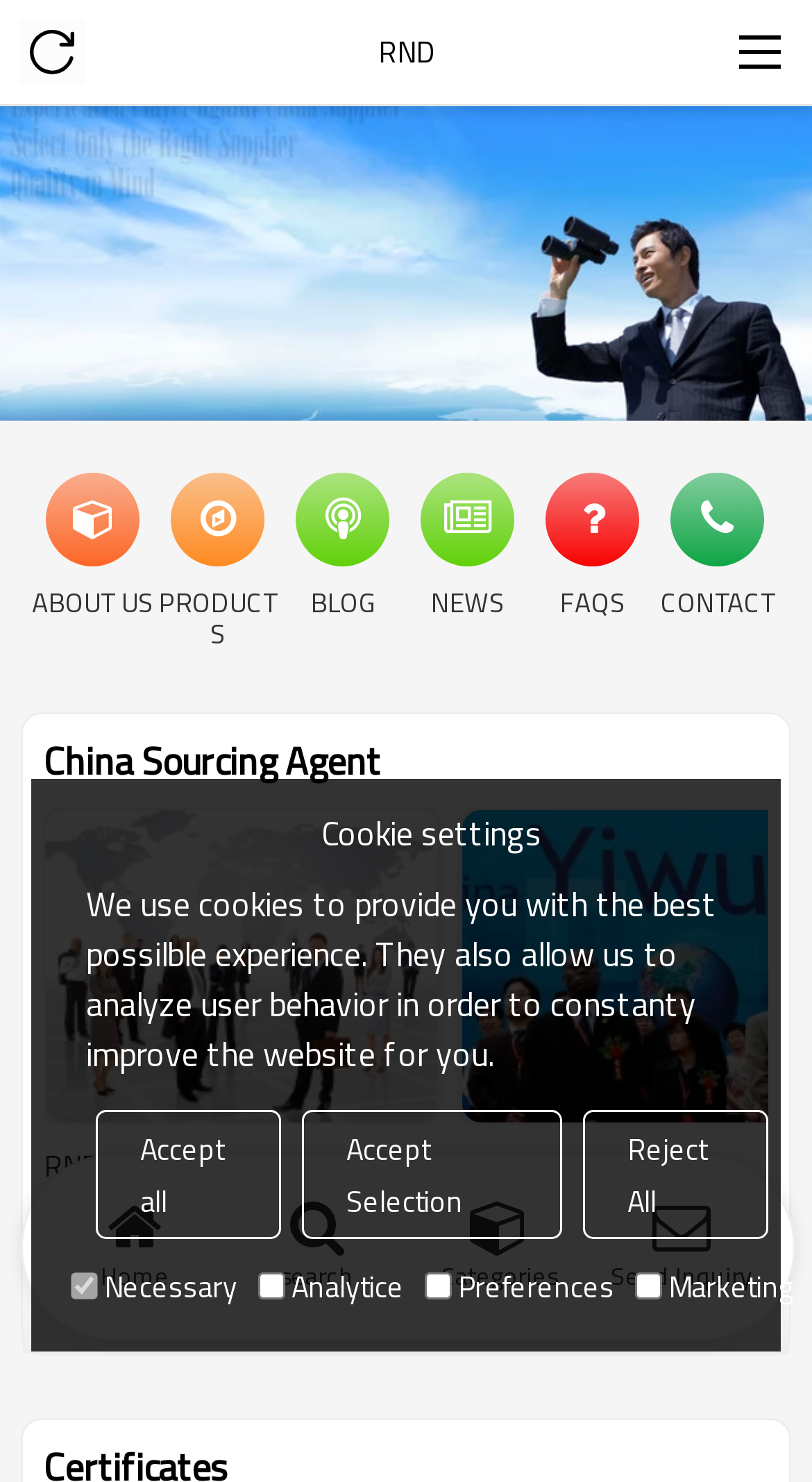Determine the bounding box coordinates for the clickable element to execute this instruction: "Click the Refresh button". Provide the coordinates as four float numbers between 0 and 1, i.e., [left, top, right, bottom].

[0.0, 0.0, 0.128, 0.07]